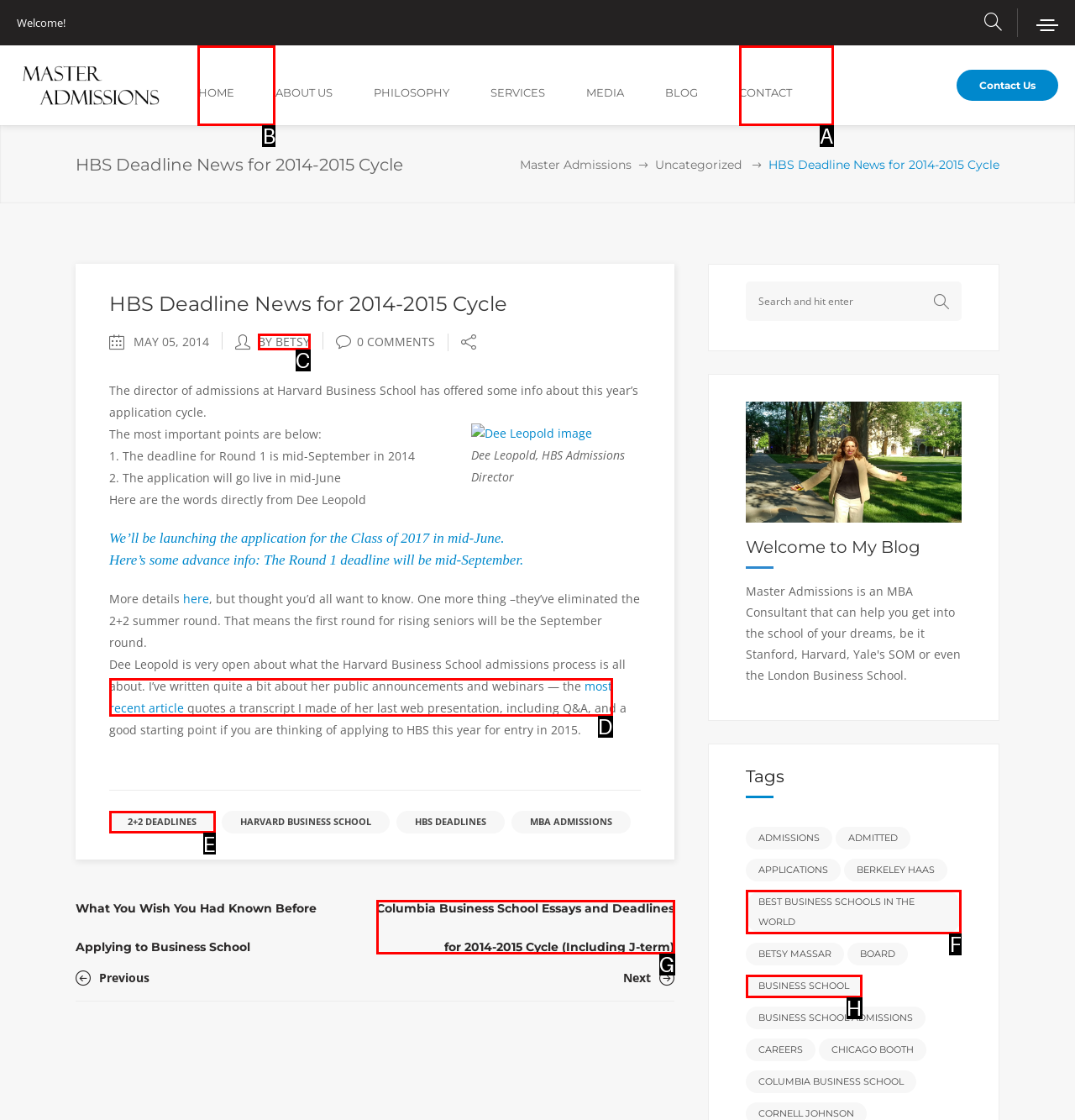Choose the HTML element that should be clicked to accomplish the task: Learn about Who we are. Answer with the letter of the chosen option.

None